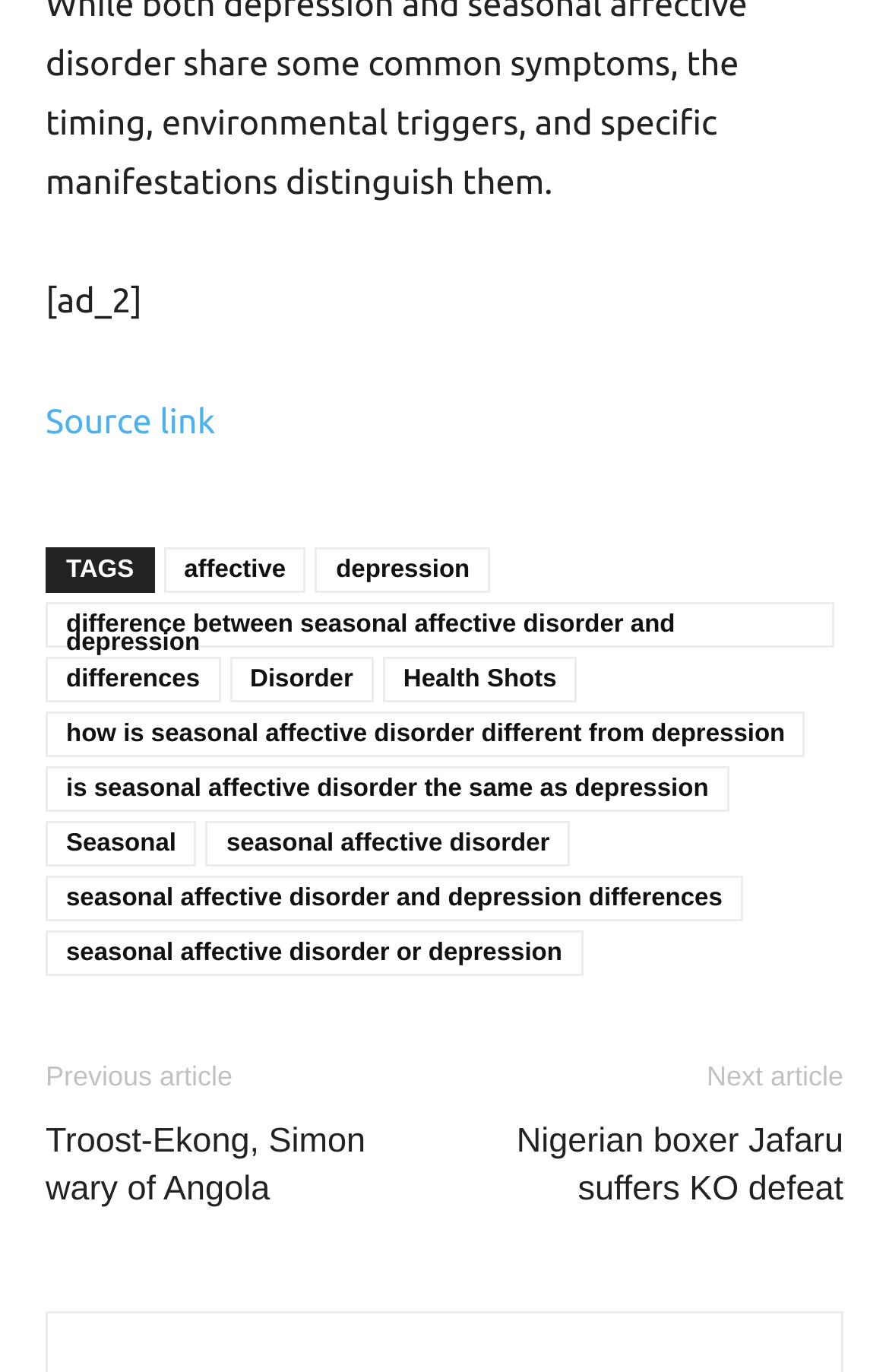Find the bounding box coordinates for the area that must be clicked to perform this action: "Click on the link to learn about seasonal affective disorder".

[0.232, 0.598, 0.641, 0.631]